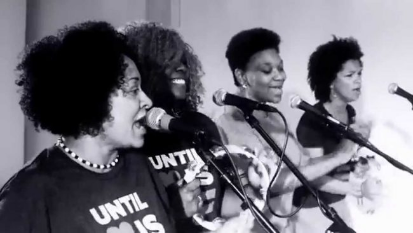Offer a detailed narrative of the scene shown in the image.

The image features a group of four women passionately singing together, showcasing a powerful vocal performance. Each singer is positioned in front of a microphone, with expressions of joy and energy evident on their faces. They are wearing matching t-shirts with the bold message "UNTIL" prominently displayed, suggesting a theme of activism or solidarity. The performance exudes a sense of unity and purpose, as they engage with each other and the audience. The striking black and white aesthetic enhances the emotional intensity of the moment, highlighting the singers' dynamic movements and the rhythm of their music. This scene captures the essence of community and the collective voice rising in a powerful, uplifting expression.